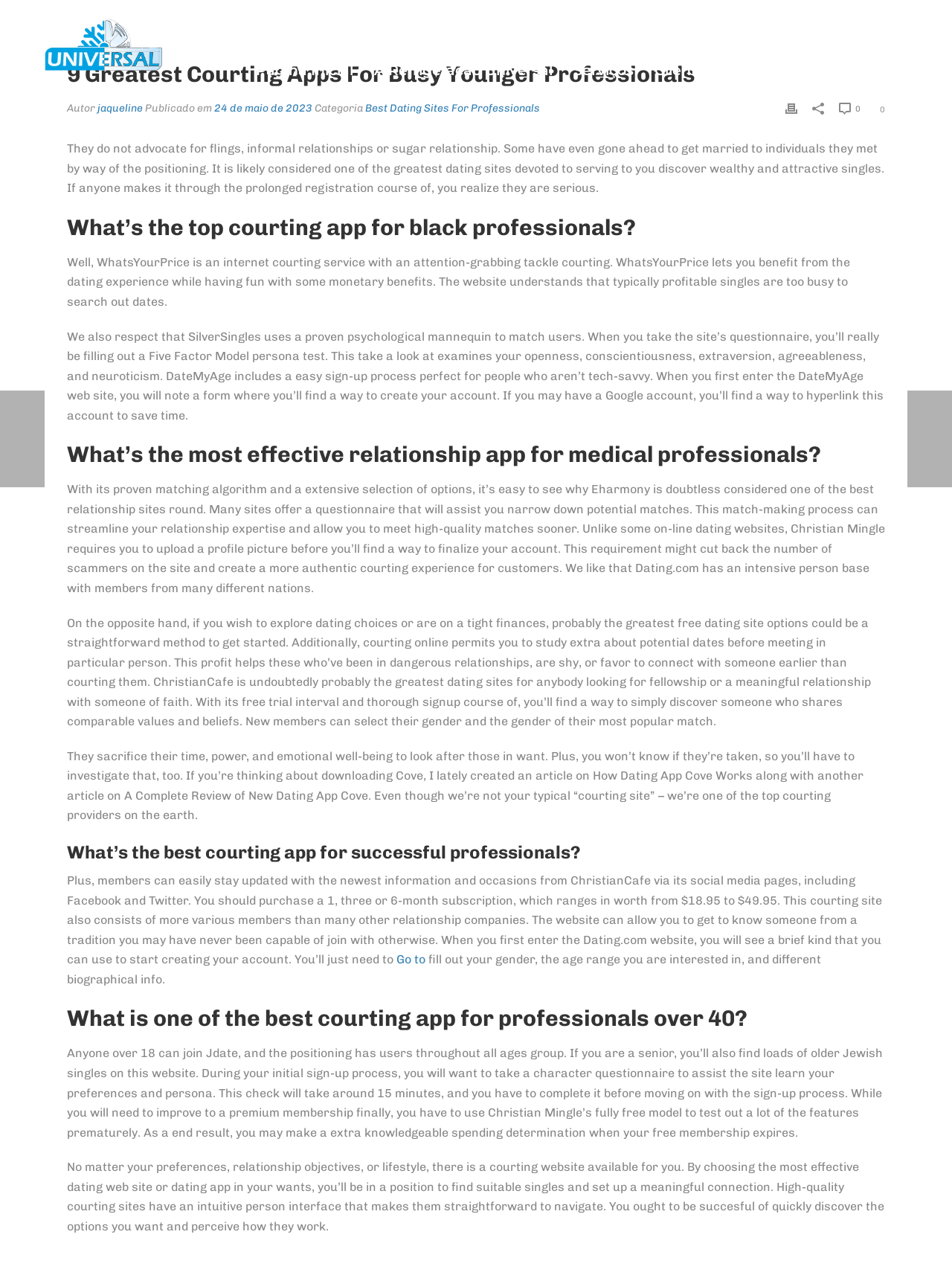What is the category of the article?
Refer to the image and respond with a one-word or short-phrase answer.

Best Dating Sites For Professionals